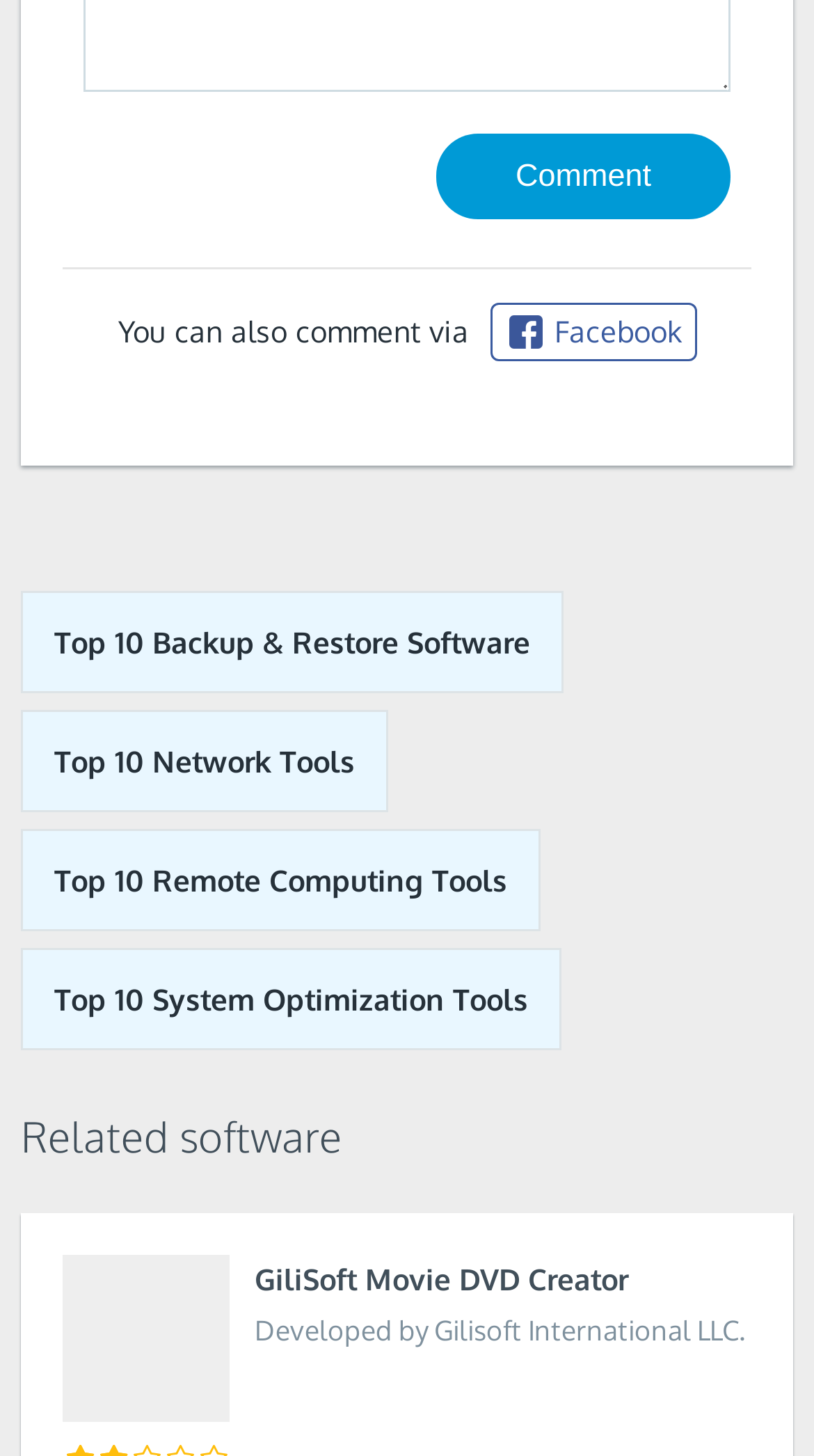Provide a one-word or brief phrase answer to the question:
What alternative method is provided for commenting?

Facebook